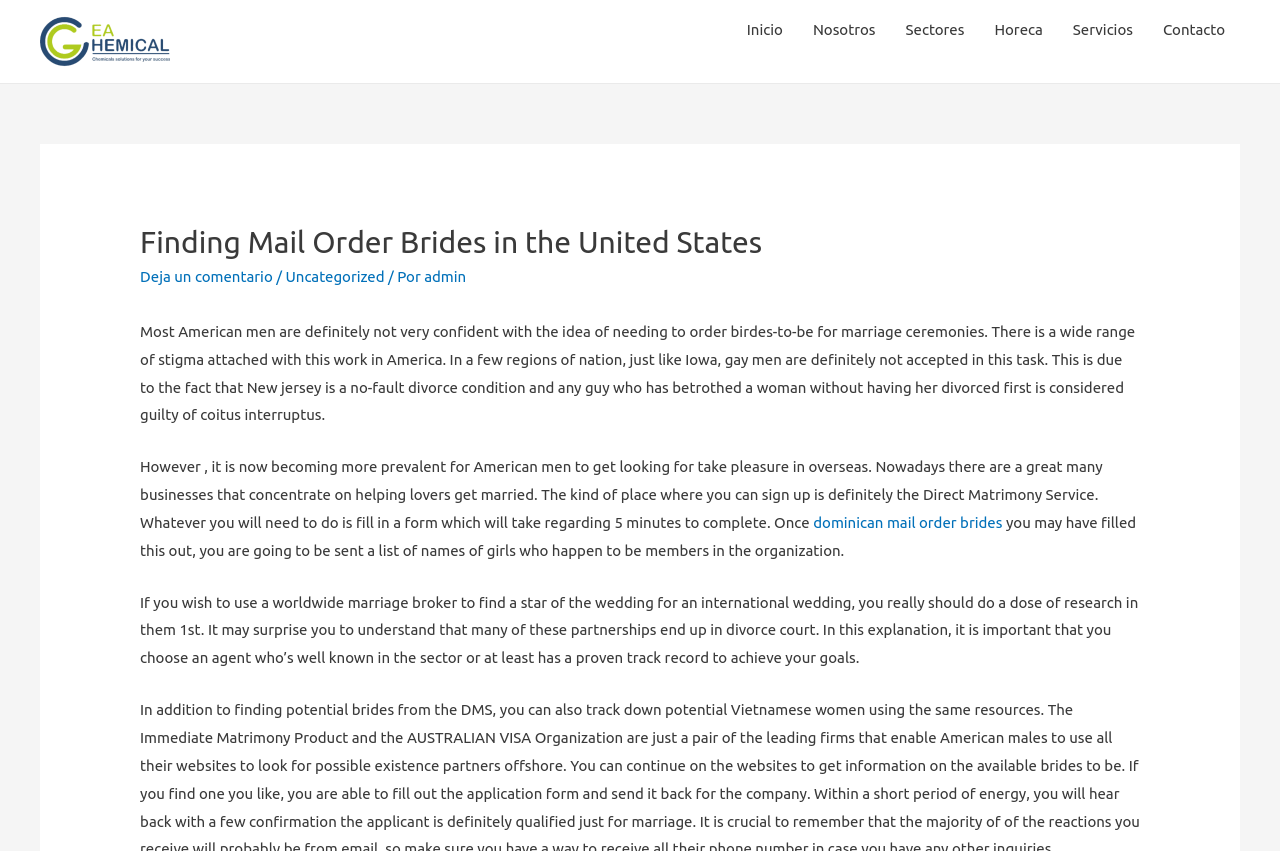Can you determine the bounding box coordinates of the area that needs to be clicked to fulfill the following instruction: "Click the 'Uncategorized' link"?

[0.223, 0.315, 0.3, 0.335]